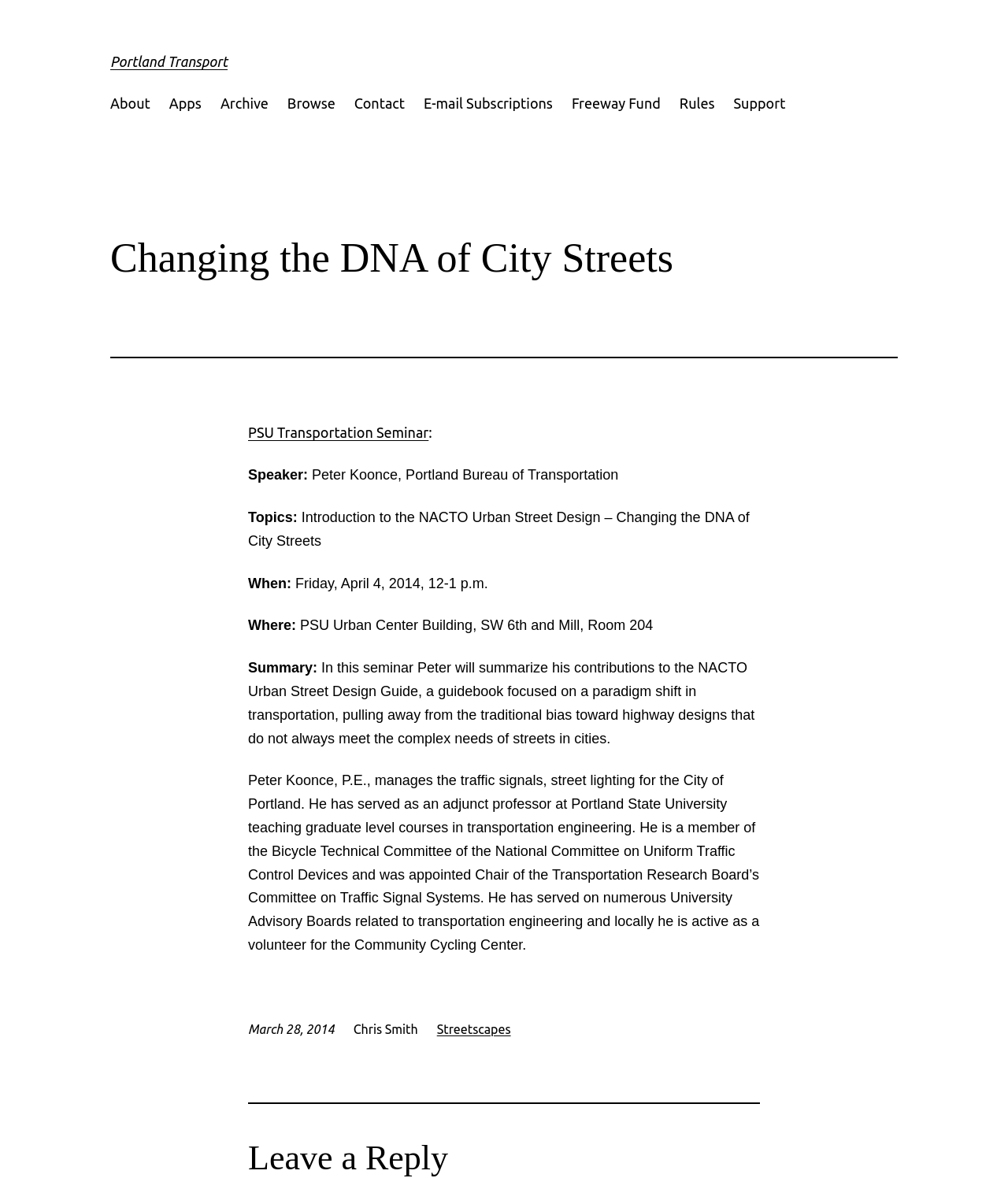Please identify the bounding box coordinates of the clickable area that will fulfill the following instruction: "Click on PSU Transportation Seminar". The coordinates should be in the format of four float numbers between 0 and 1, i.e., [left, top, right, bottom].

[0.246, 0.361, 0.425, 0.374]